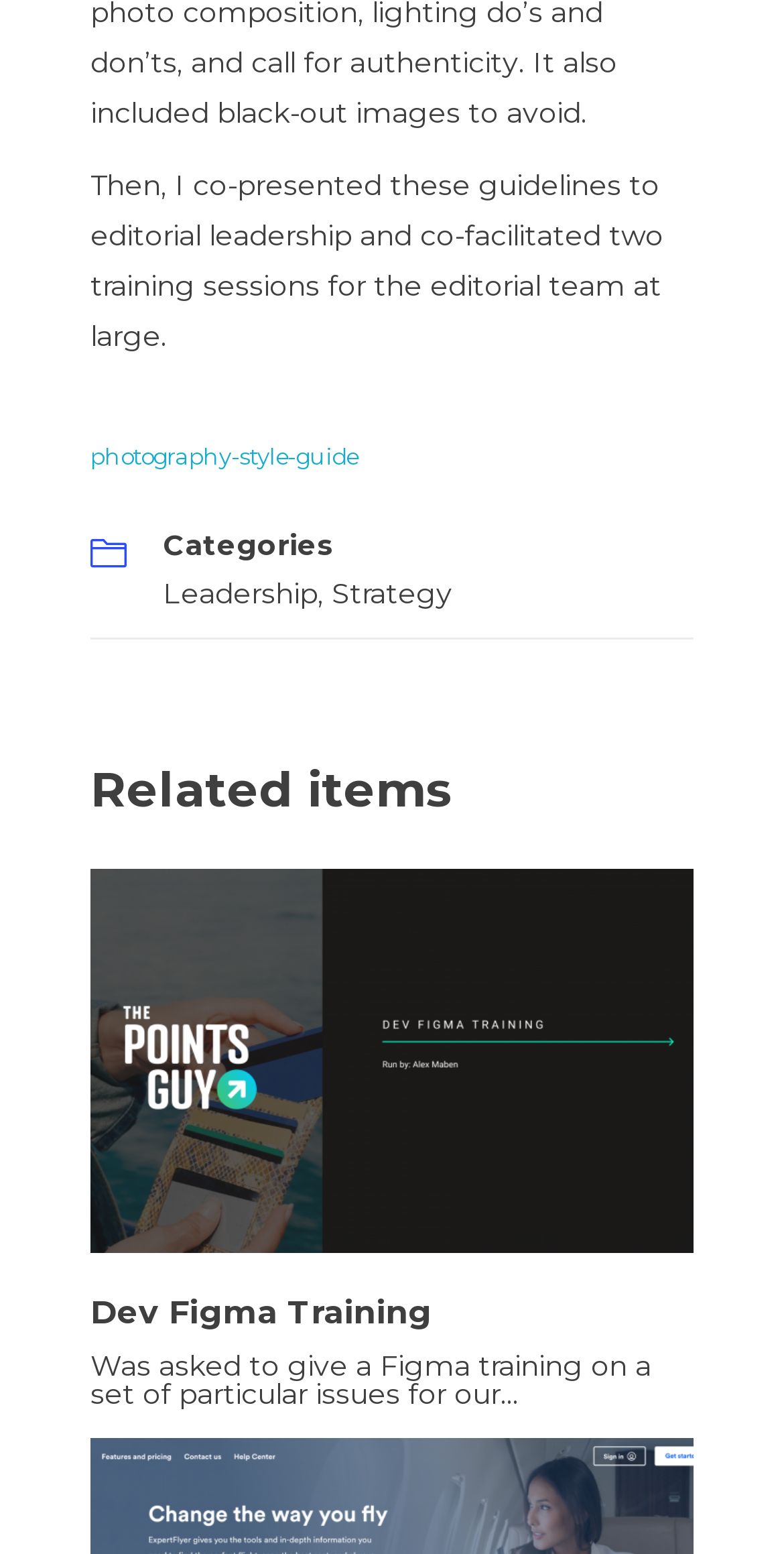Find the bounding box of the UI element described as follows: "photography-style-guide".

[0.115, 0.285, 0.456, 0.303]